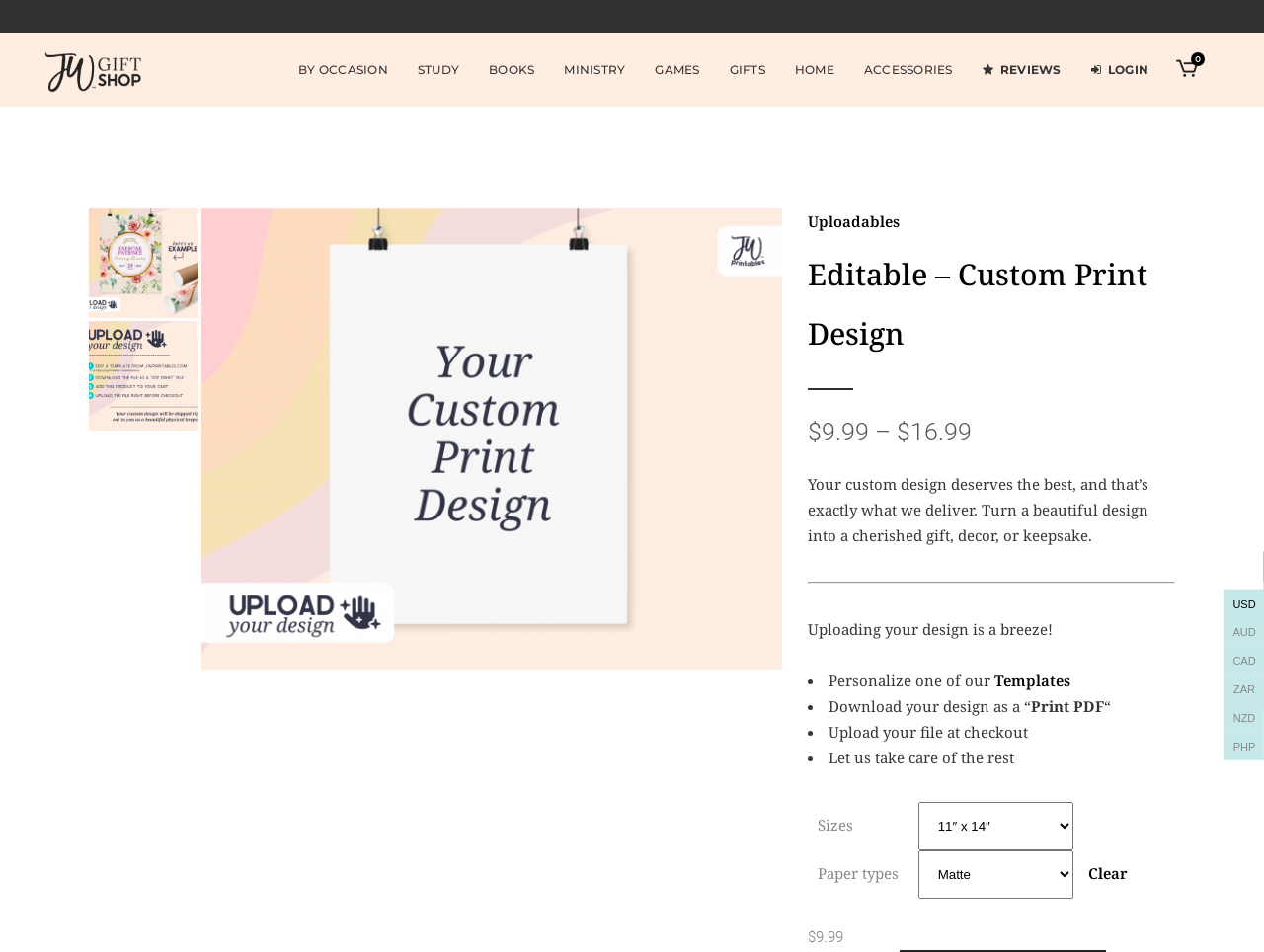What is the first link under the 'HOME' category?
Look at the image and answer with only one word or phrase.

ART + POSTERS